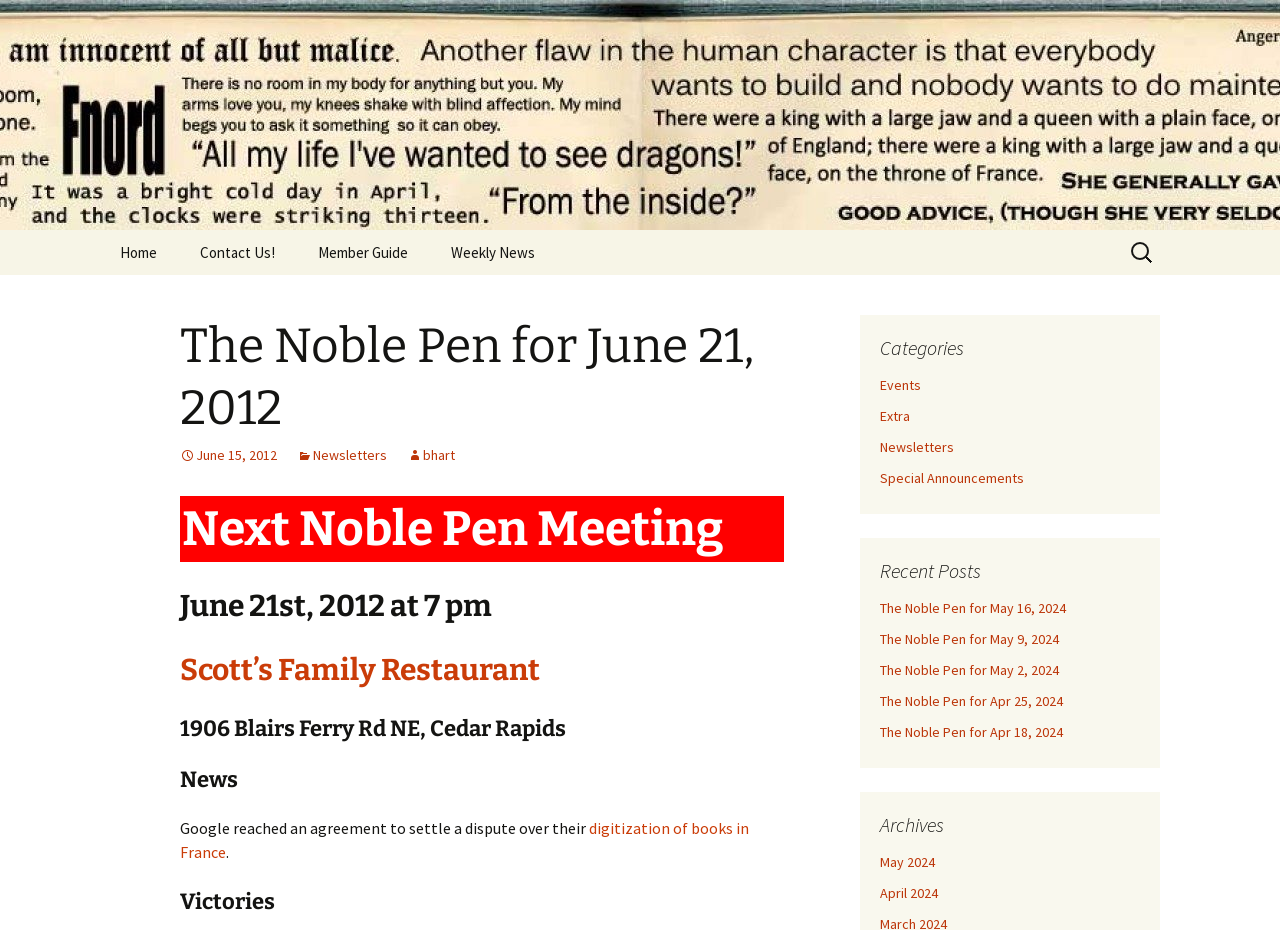Analyze the image and provide a detailed answer to the question: What is the date of the next Noble Pen meeting?

I found the answer by looking at the heading 'Next Noble Pen Meeting' and the subsequent heading 'June 21st, 2012 at 7 pm', which indicates the date of the meeting.